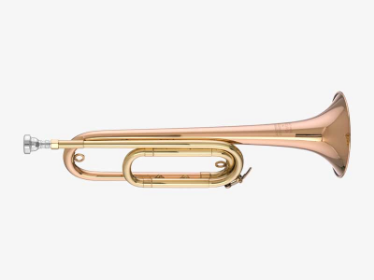Respond to the question below with a single word or phrase:
What is the purpose of the M2003 Field Trumpet?

Ceremonial use